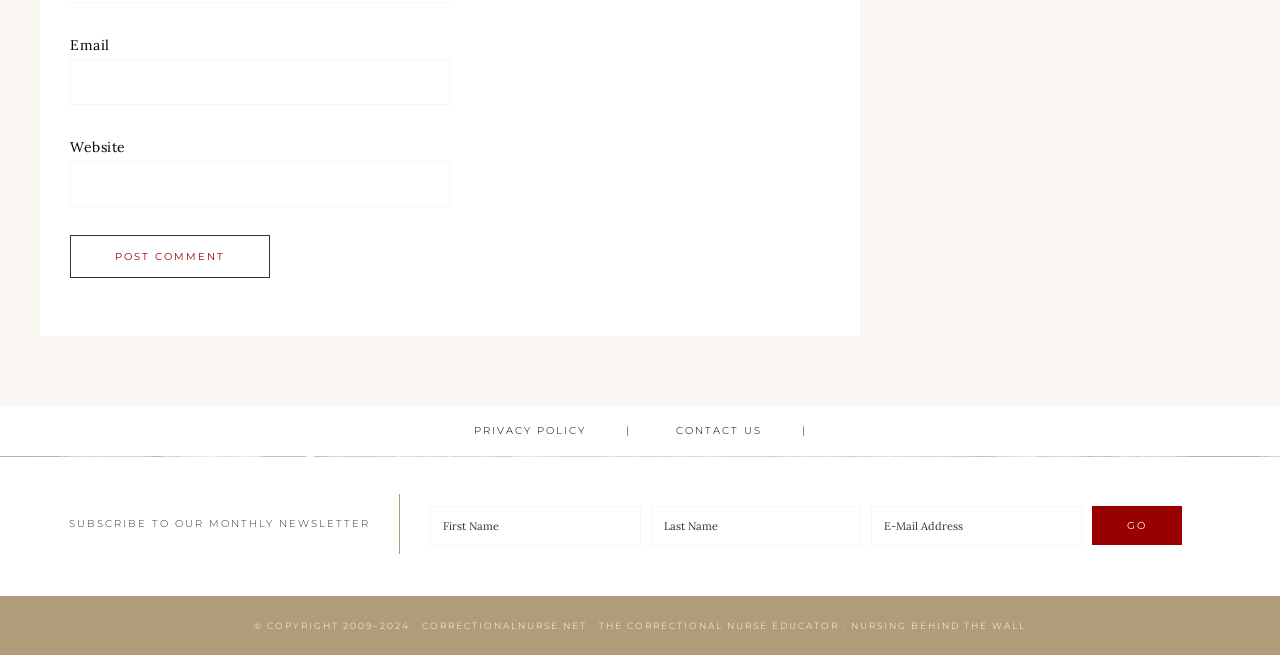Please determine the bounding box coordinates of the area that needs to be clicked to complete this task: 'Subscribe to newsletter'. The coordinates must be four float numbers between 0 and 1, formatted as [left, top, right, bottom].

[0.853, 0.772, 0.923, 0.831]